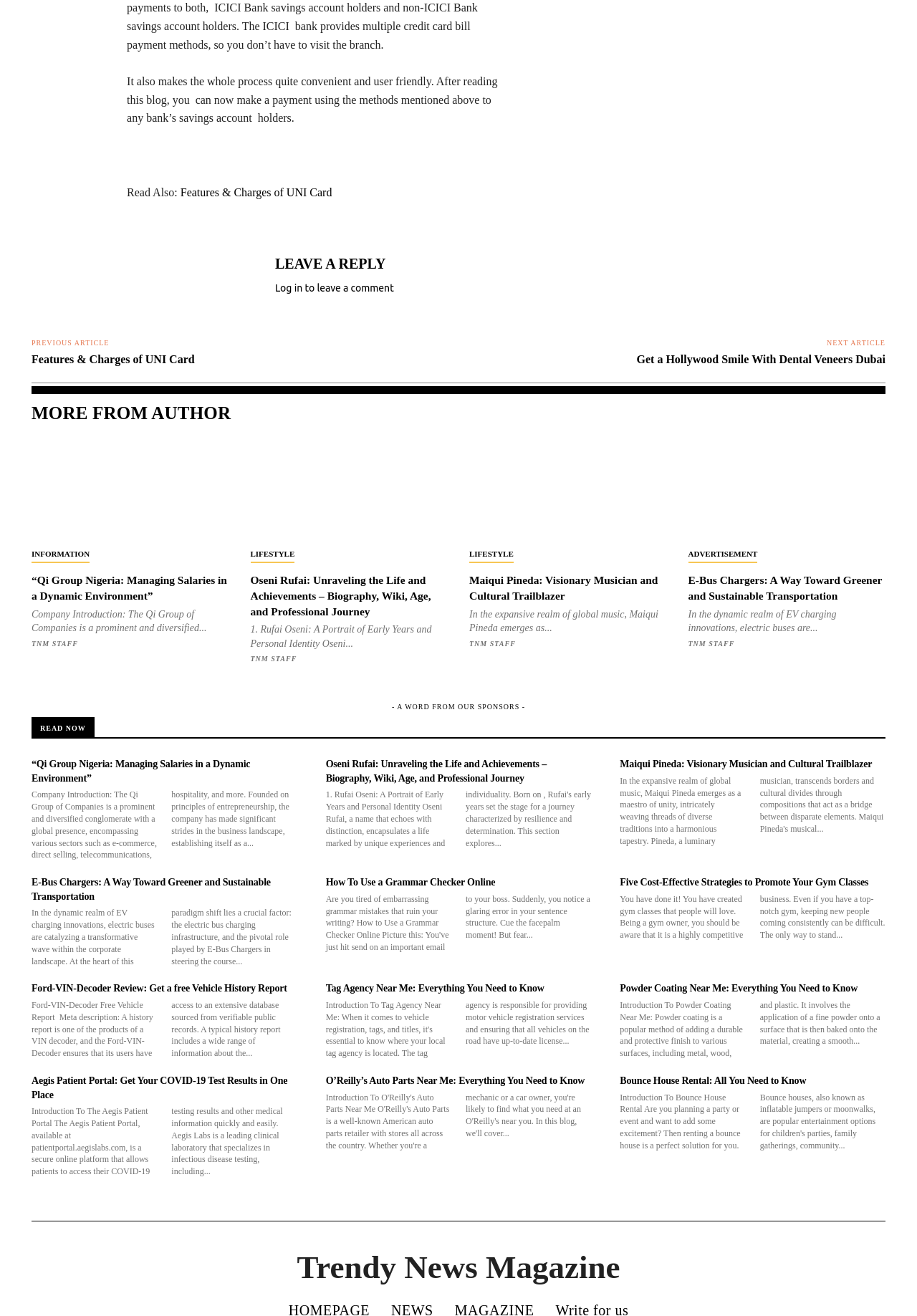Could you determine the bounding box coordinates of the clickable element to complete the instruction: "Read the article 'What Makes a Wood Burning Stove a Good Investment?'"? Provide the coordinates as four float numbers between 0 and 1, i.e., [left, top, right, bottom].

None